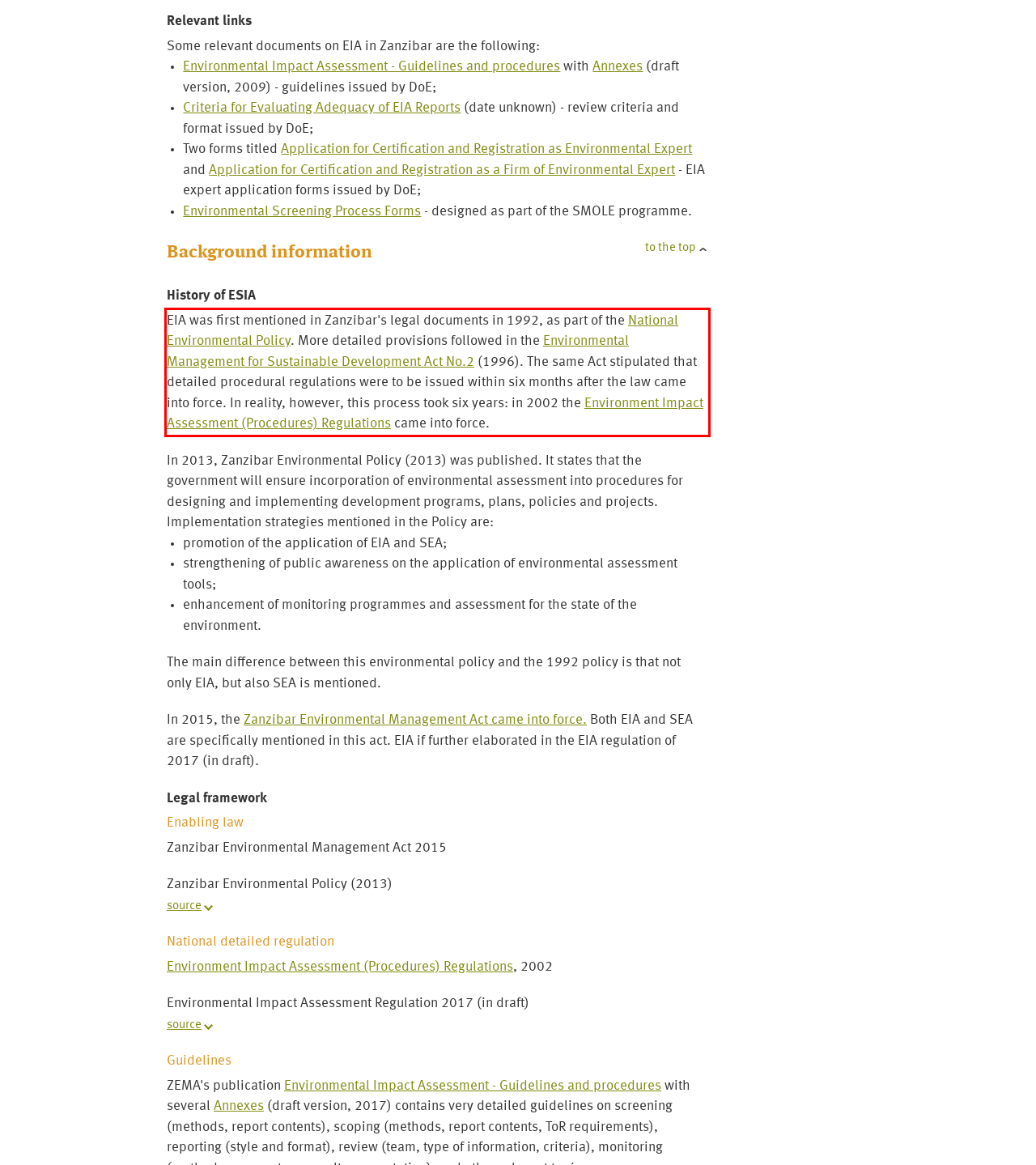Given a screenshot of a webpage containing a red bounding box, perform OCR on the text within this red bounding box and provide the text content.

EIA was first mentioned in Zanzibar's legal documents in 1992, as part of the National Environmental Policy. More detailed provisions followed in the Environmental Management for Sustainable Development Act No.2 (1996). The same Act stipulated that detailed procedural regulations were to be issued within six months after the law came into force. In reality, however, this process took six years: in 2002 the Environment Impact Assessment (Procedures) Regulations came into force.